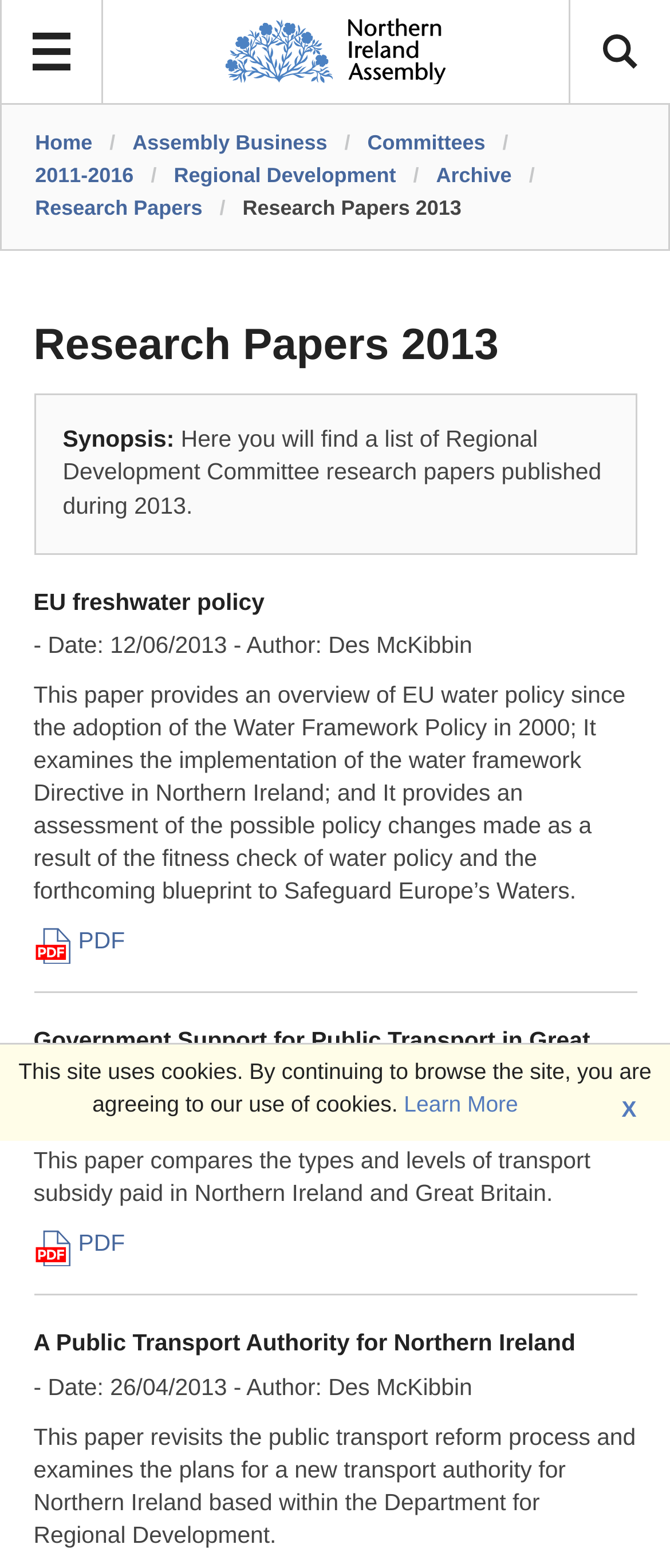Please find and provide the title of the webpage.

Research Papers 2013